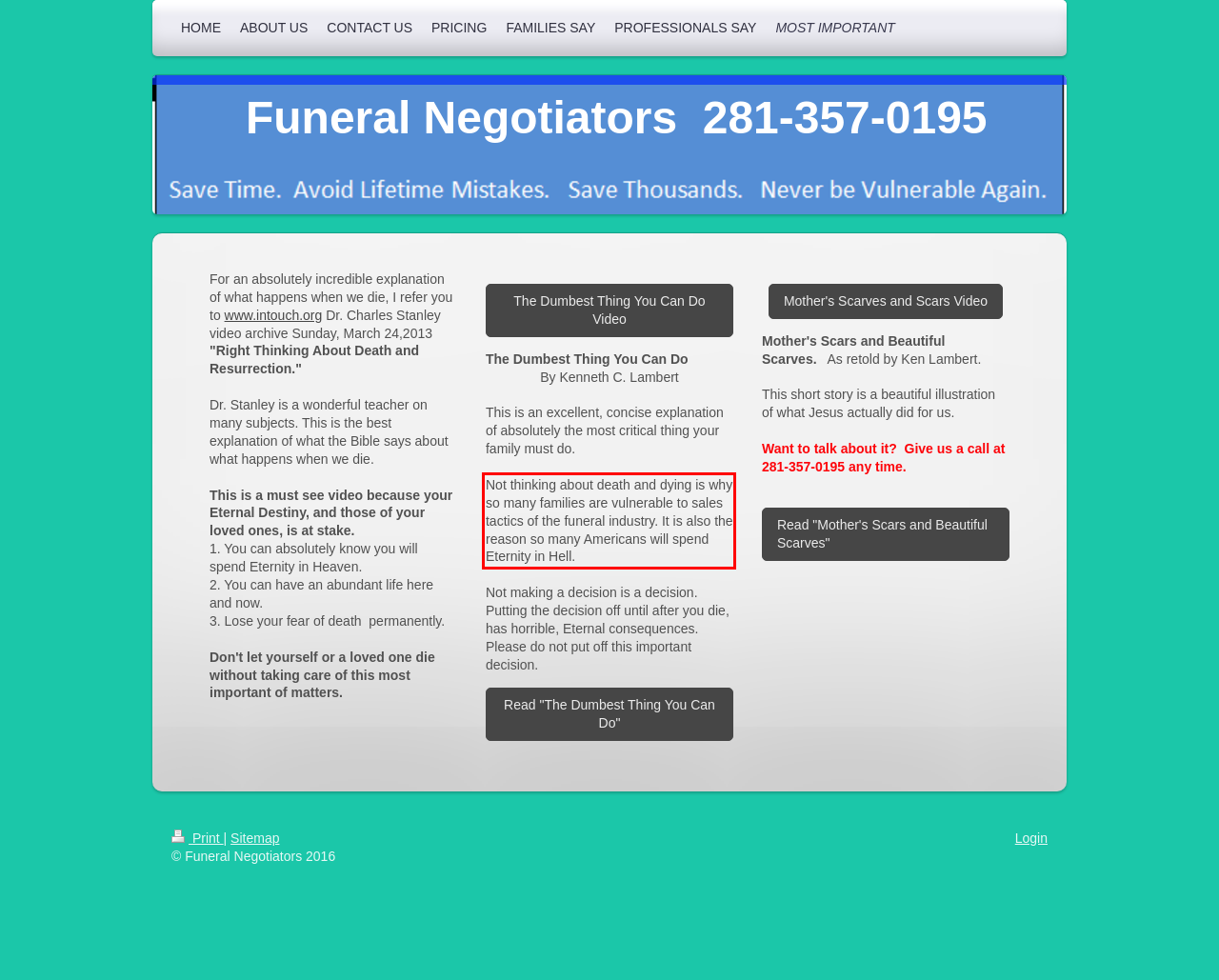Please recognize and transcribe the text located inside the red bounding box in the webpage image.

Not thinking about death and dying is why so many families are vulnerable to sales tactics of the funeral industry. It is also the reason so many Americans will spend Eternity in Hell.